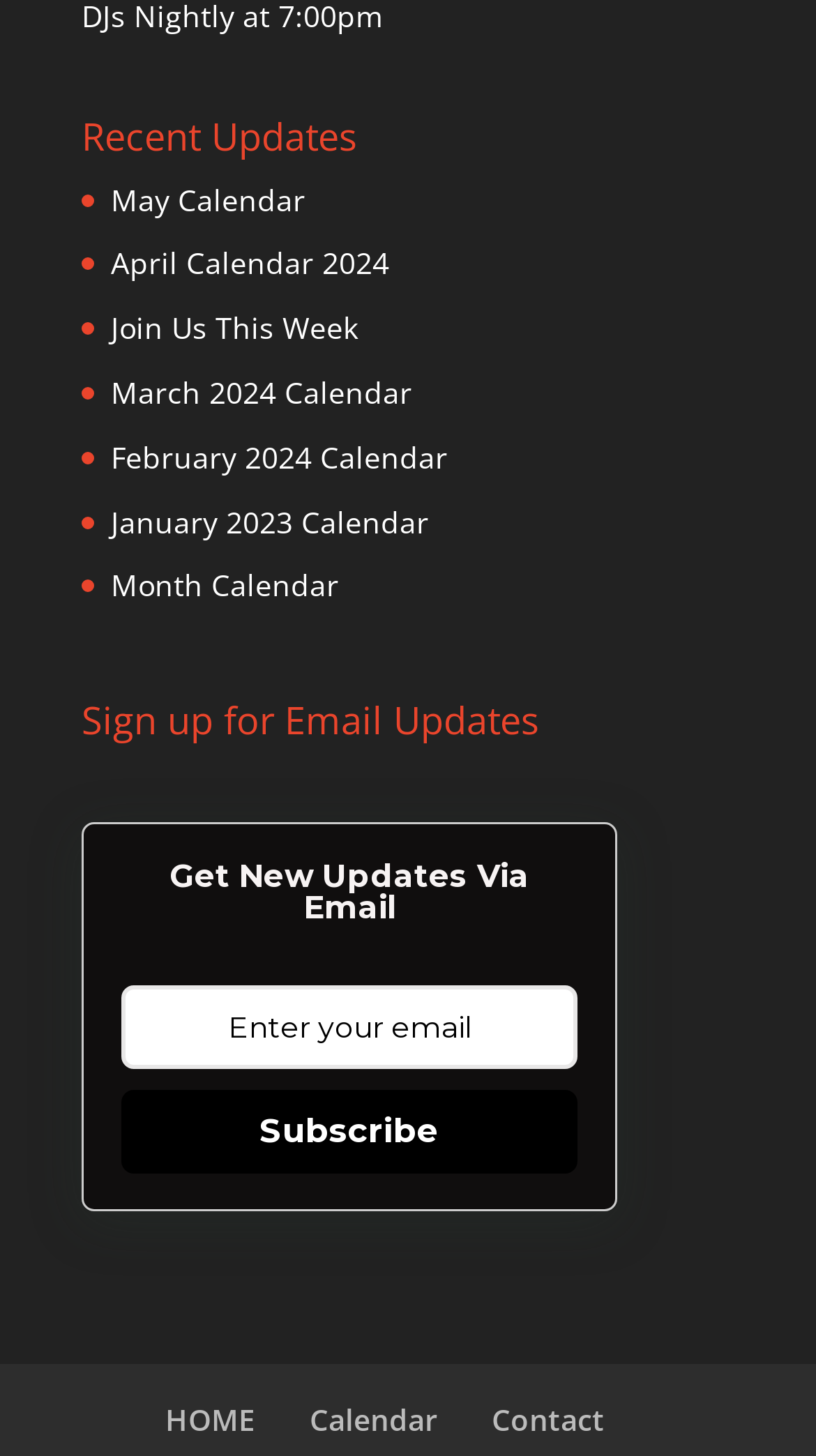Answer the question briefly using a single word or phrase: 
How many calendar links are available?

7